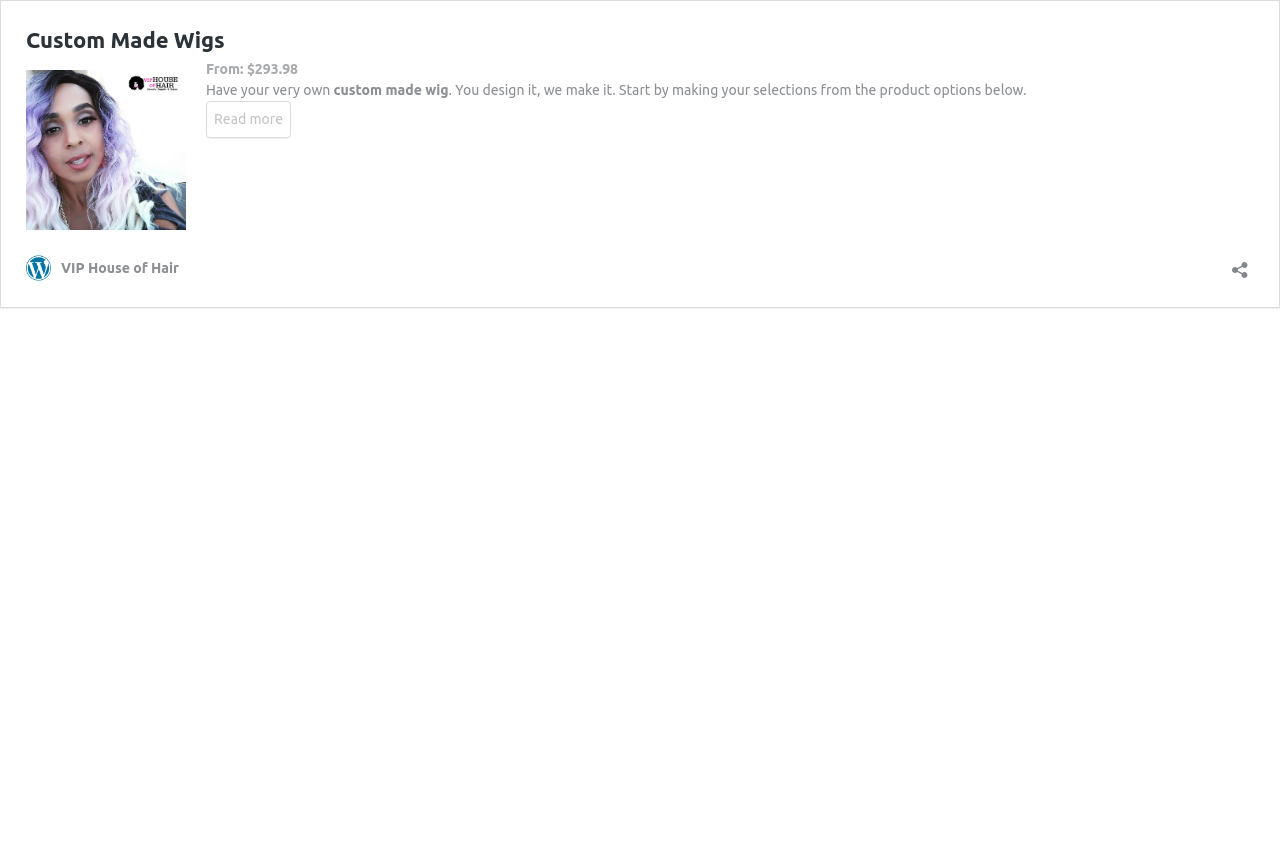Based on what you see in the screenshot, provide a thorough answer to this question: What is the name of the beauty supply and salon?

I found the answer by looking at the link element with ID 12, which contains the text 'VIP House Of Hair Beauty Supply & Salon'. This is likely the name of the beauty supply and salon.